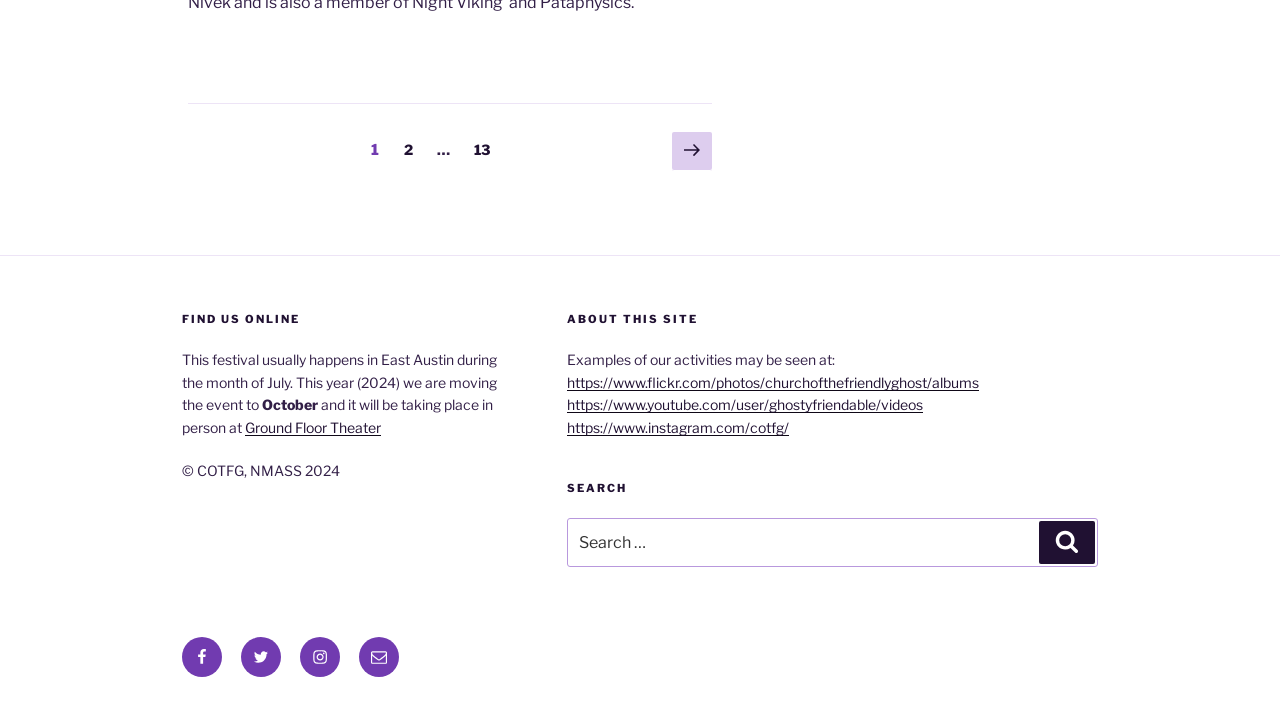Locate the bounding box coordinates of the clickable region to complete the following instruction: "Go to next page."

[0.525, 0.186, 0.556, 0.242]